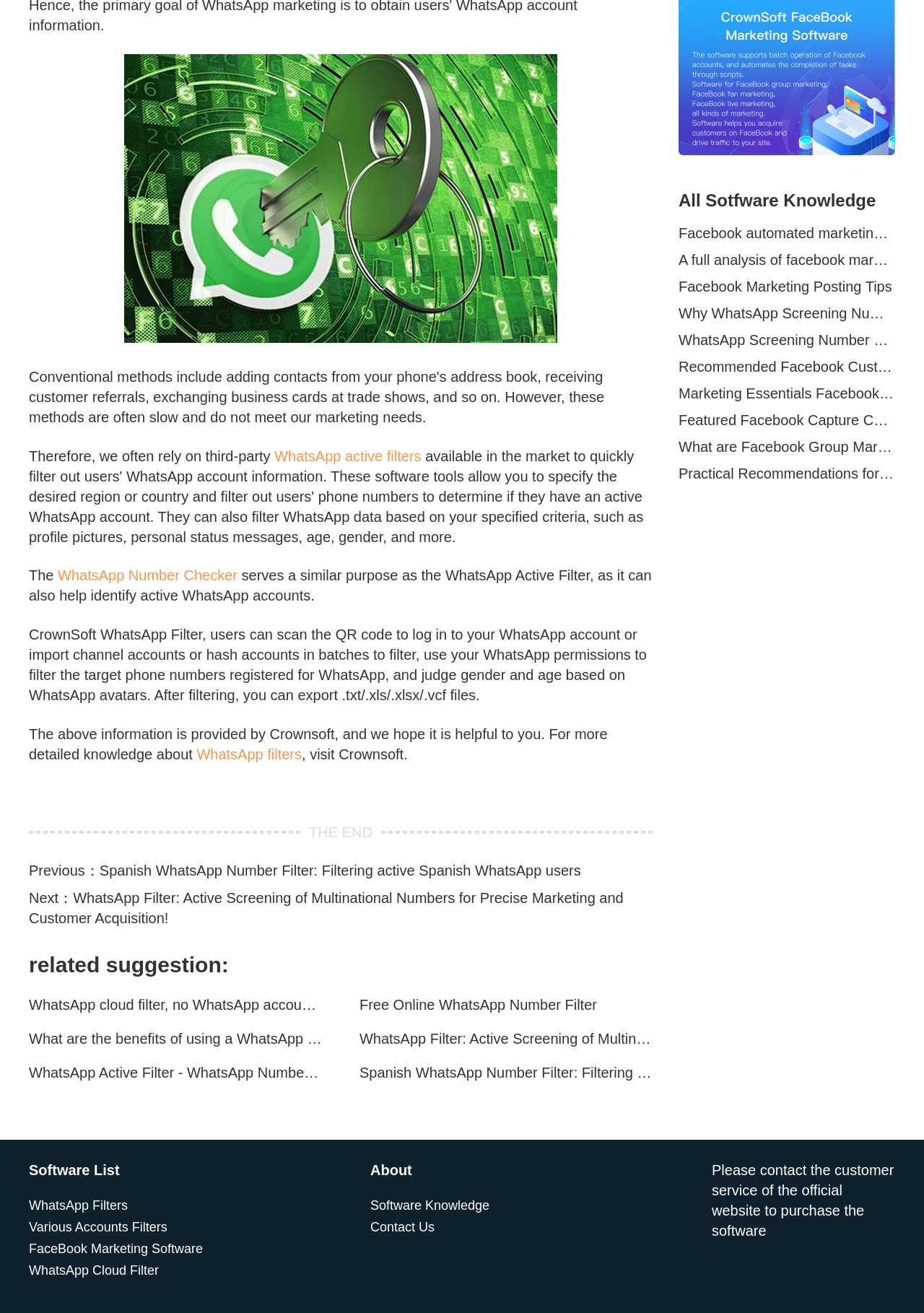Predict the bounding box coordinates for the UI element described as: "Software Knowledge". The coordinates should be four float numbers between 0 and 1, presented as [left, top, right, bottom].

[0.401, 0.913, 0.53, 0.924]